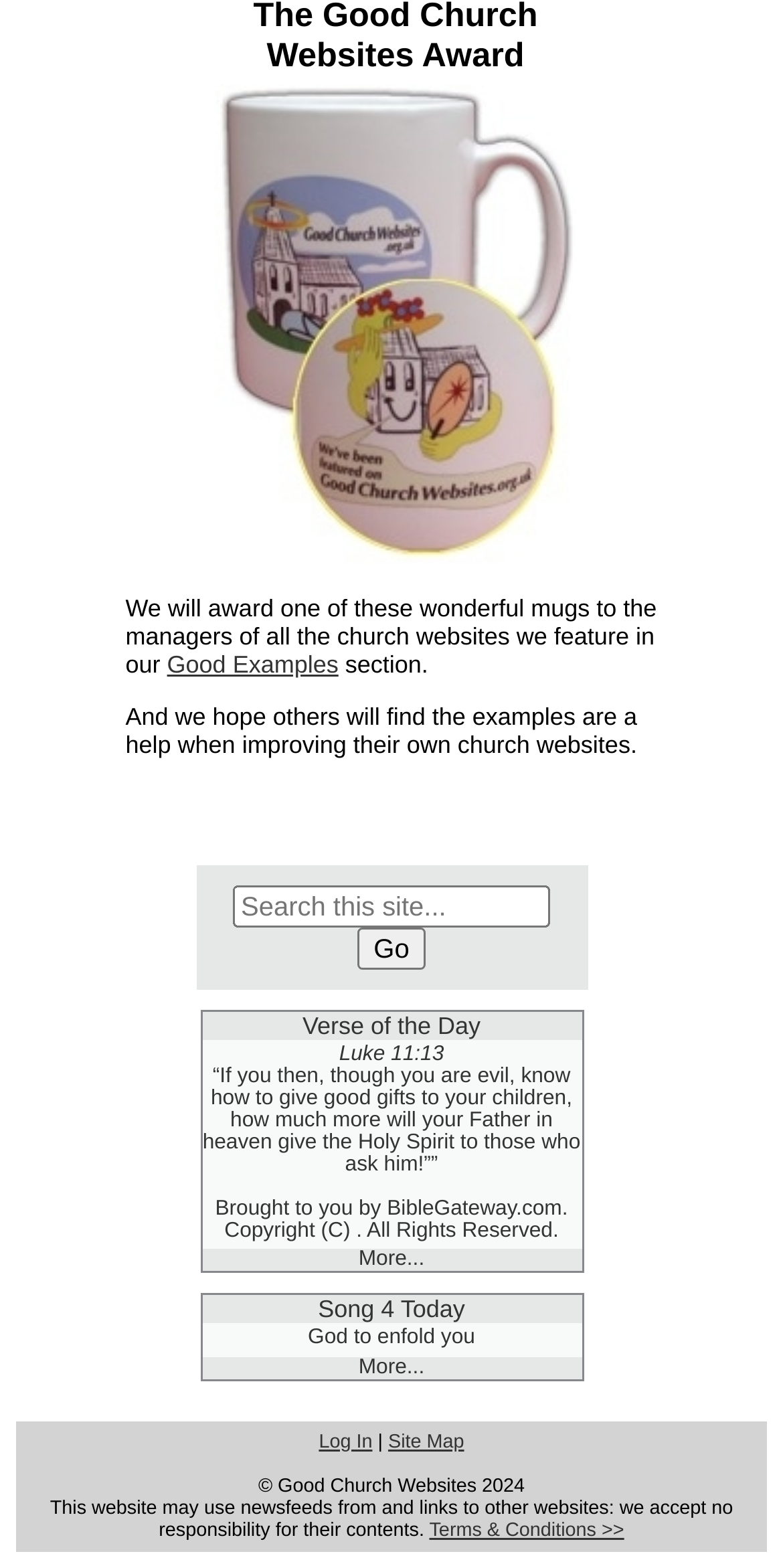Please provide the bounding box coordinates for the element that needs to be clicked to perform the instruction: "Search this site". The coordinates must consist of four float numbers between 0 and 1, formatted as [left, top, right, bottom].

[0.297, 0.564, 0.703, 0.591]